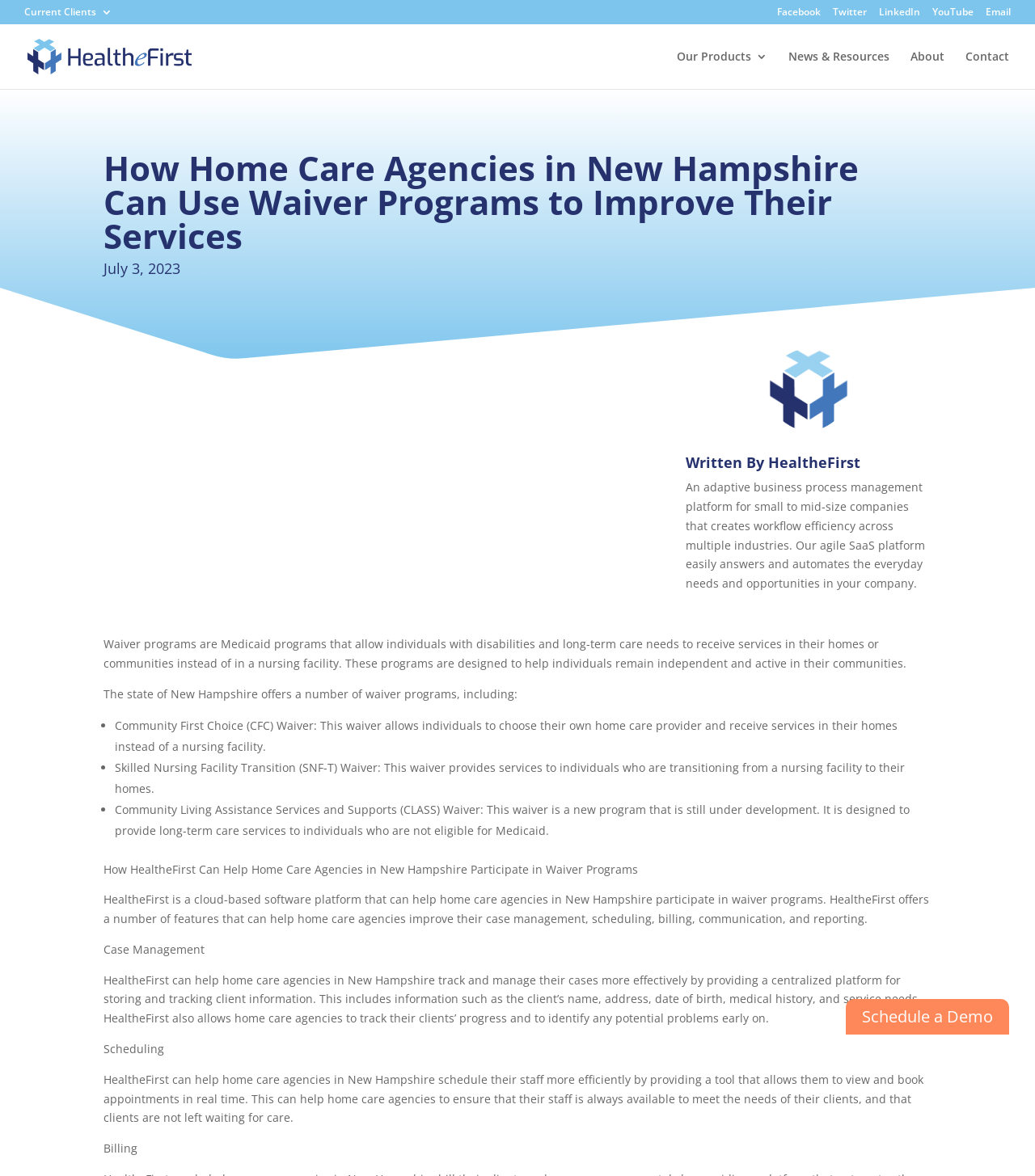Predict the bounding box coordinates of the area that should be clicked to accomplish the following instruction: "Click on the Contact link". The bounding box coordinates should consist of four float numbers between 0 and 1, i.e., [left, top, right, bottom].

[0.933, 0.043, 0.975, 0.076]